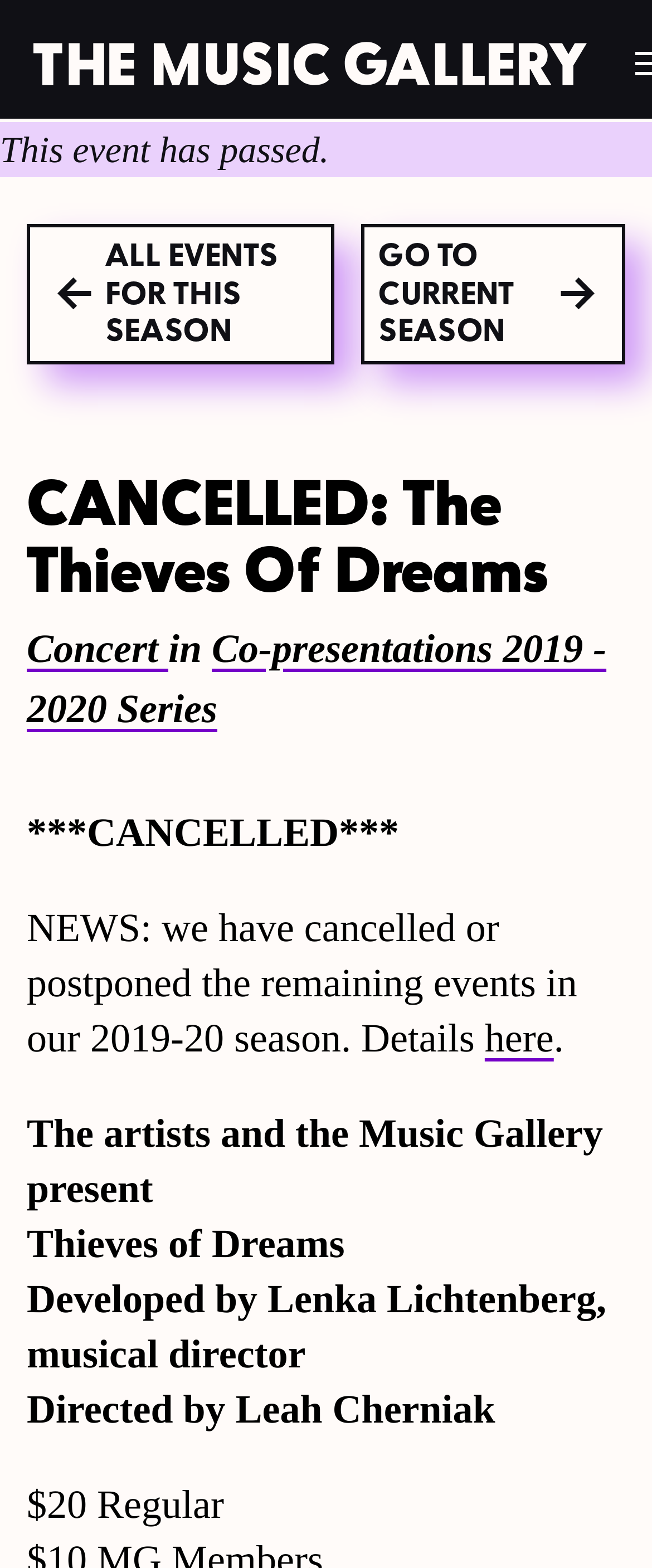Please use the details from the image to answer the following question comprehensively:
What is the name of the artists' work?

I found the answer by examining the text 'Thieves of Dreams' which is likely the name of the artists' work.